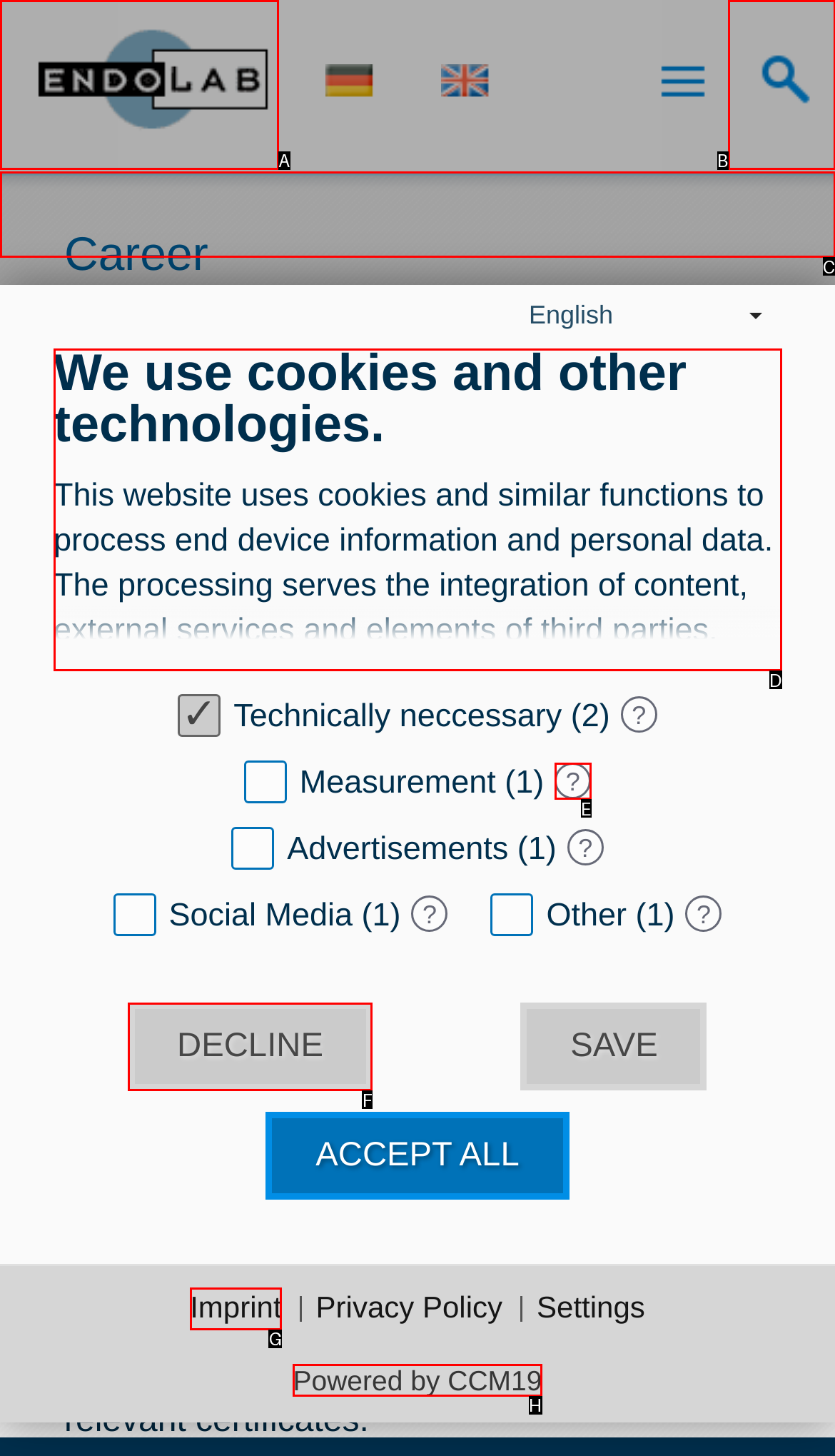Point out which UI element to click to complete this task: View Company page
Answer with the letter corresponding to the right option from the available choices.

C